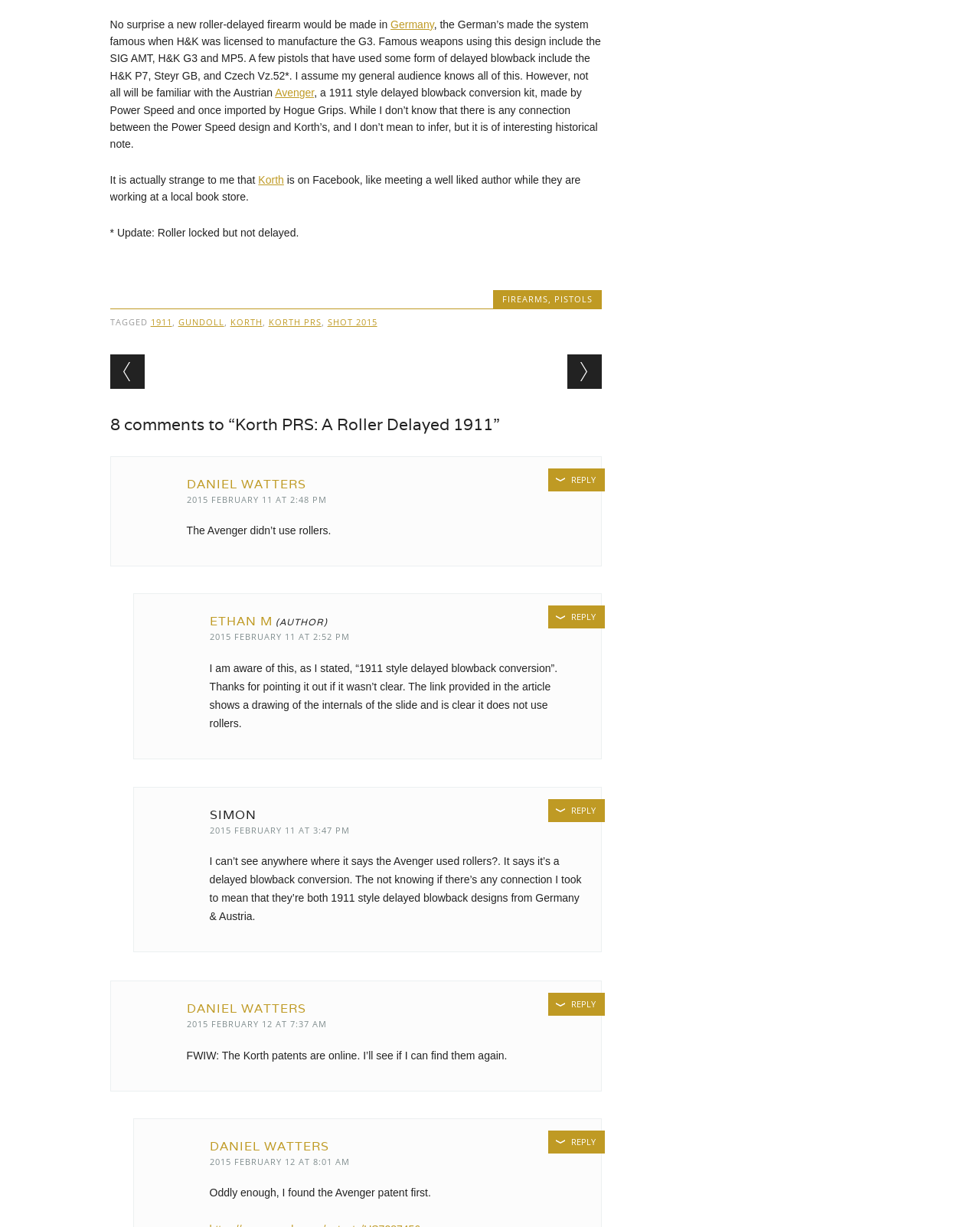Predict the bounding box coordinates of the area that should be clicked to accomplish the following instruction: "Click on the link to KORTH". The bounding box coordinates should consist of four float numbers between 0 and 1, i.e., [left, top, right, bottom].

[0.264, 0.141, 0.29, 0.151]